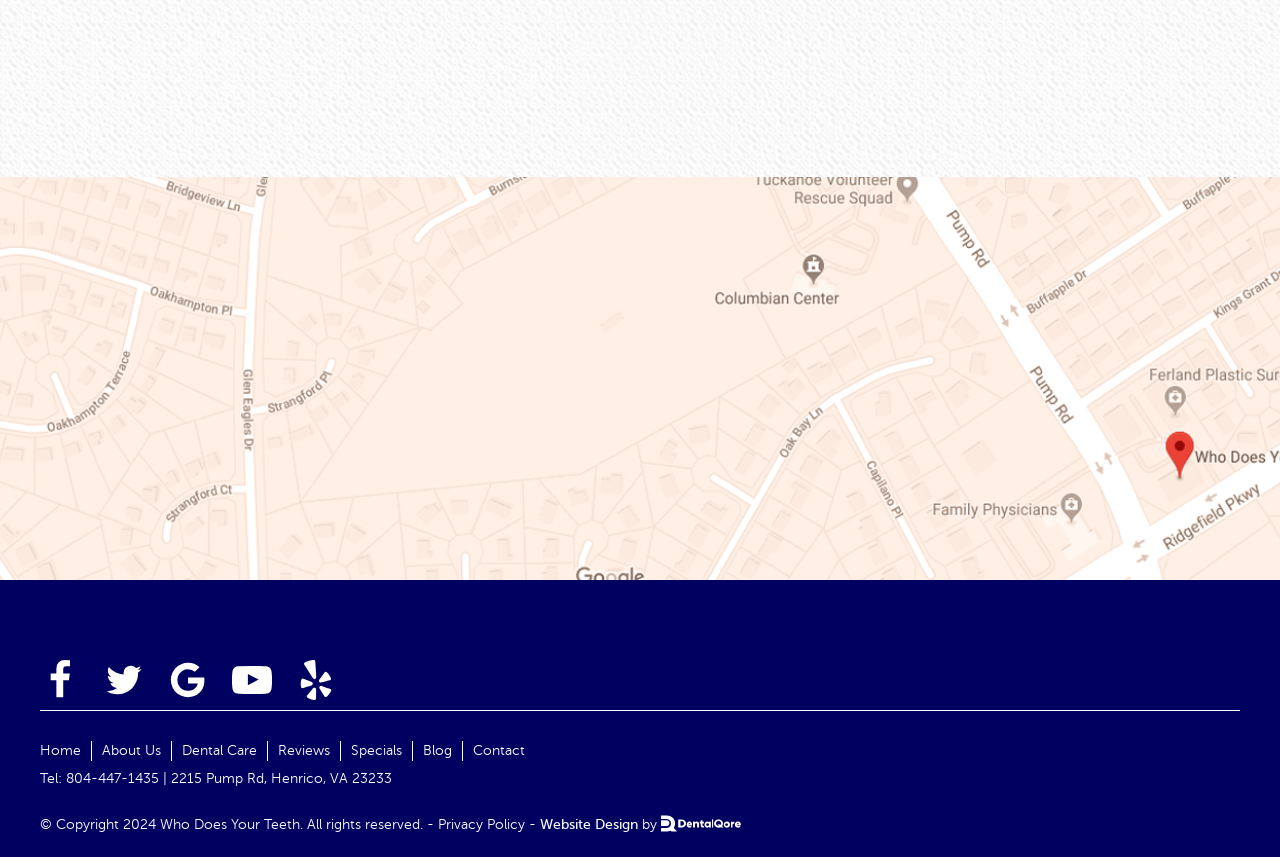How many navigation links are available?
Please respond to the question thoroughly and include all relevant details.

I counted the number of navigation links by looking at the links below the Google Map iframe, which are Home, About Us, Dental Care, Reviews, Specials, Blog, and Contact links.